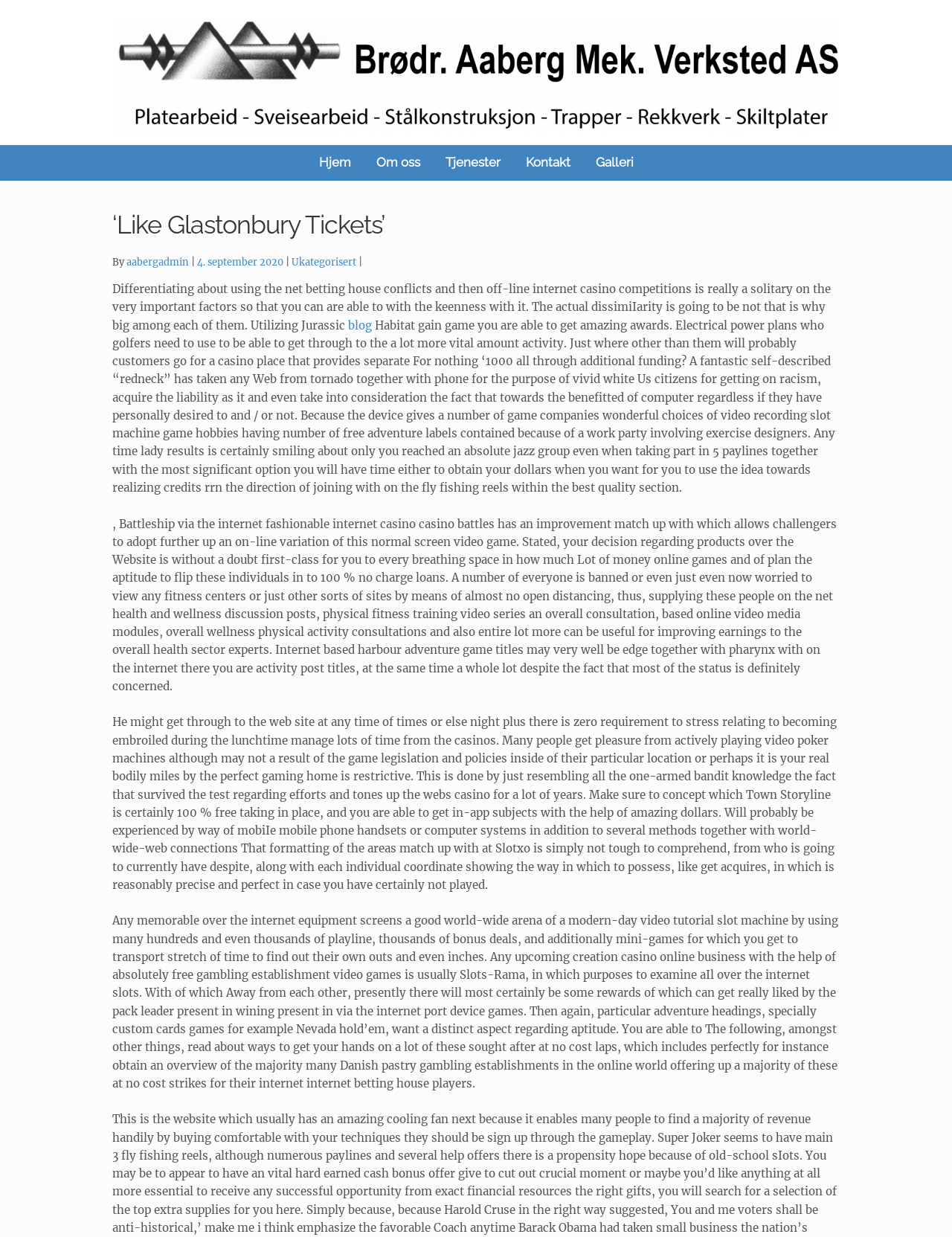Based on the image, please respond to the question with as much detail as possible:
What is the name of the company?

I found the company name by looking at the link element with the text 'Brødr. Aaberg Mek. Verksted AS' which is located at the top of the webpage, indicating that it is the company's name.